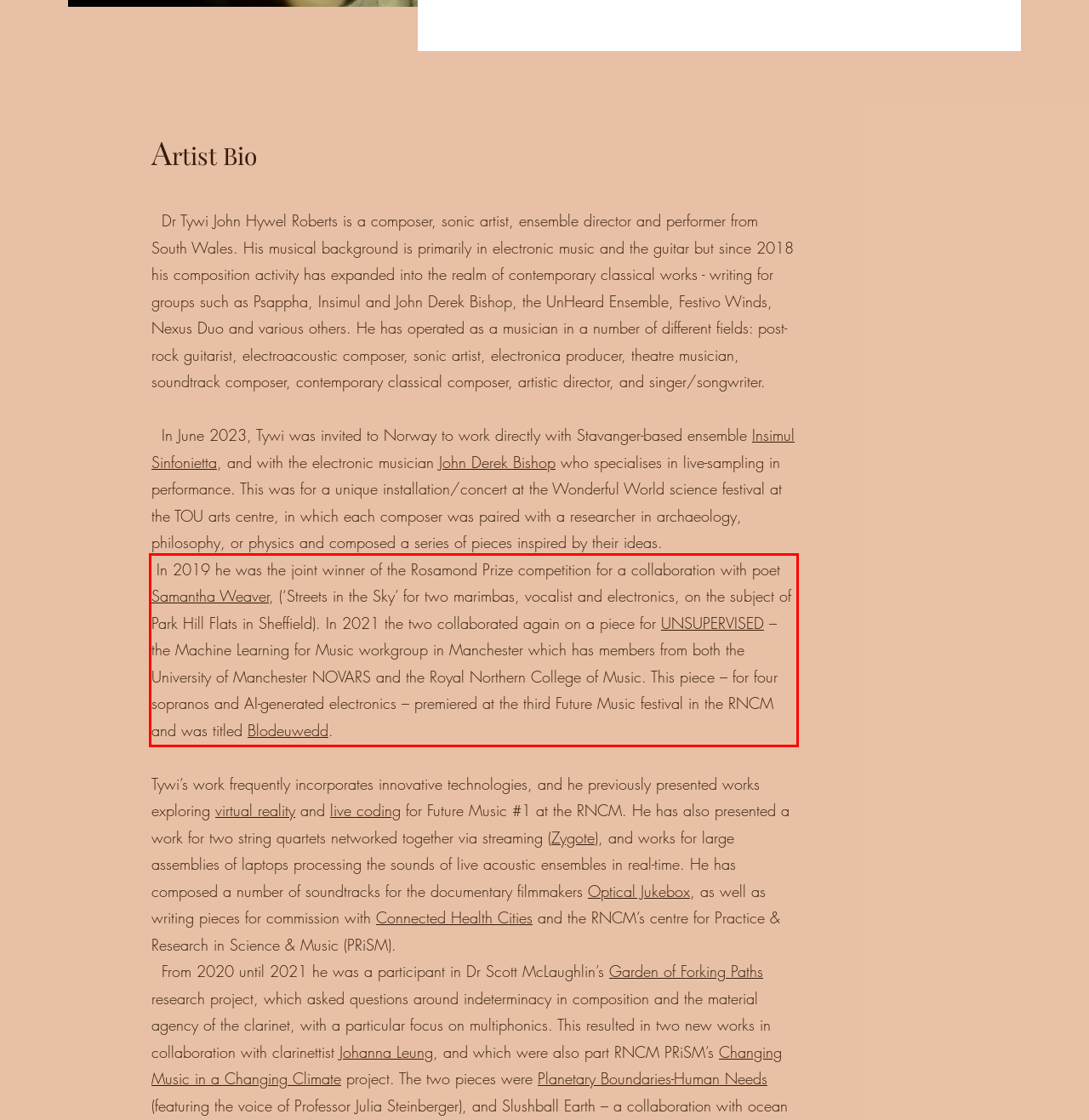Identify and transcribe the text content enclosed by the red bounding box in the given screenshot.

In 2019 he was the joint winner of the Rosamond Prize competition for a collaboration with poet Samantha Weaver, (‘Streets in the Sky’ for two marimbas, vocalist and electronics, on the subject of Park Hill Flats in Sheffield). In 2021 the two collaborated again on a piece for UNSUPERVISED – the Machine Learning for Music workgroup in Manchester which has members from both the University of Manchester NOVARS and the Royal Northern College of Music. This piece – for four sopranos and AI-generated electronics – premiered at the third Future Music festival in the RNCM and was titled Blodeuwedd.